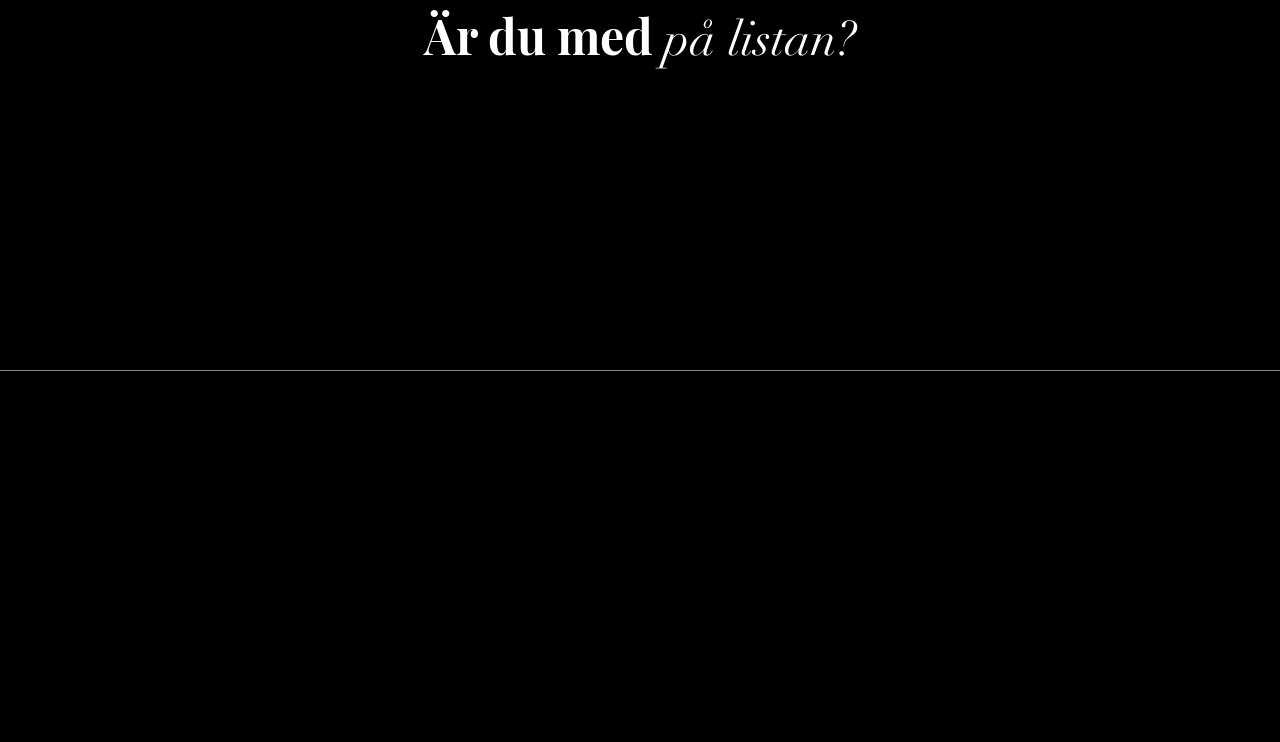Please identify the bounding box coordinates of the clickable area that will allow you to execute the instruction: "Enter email address".

[0.22, 0.259, 0.665, 0.327]